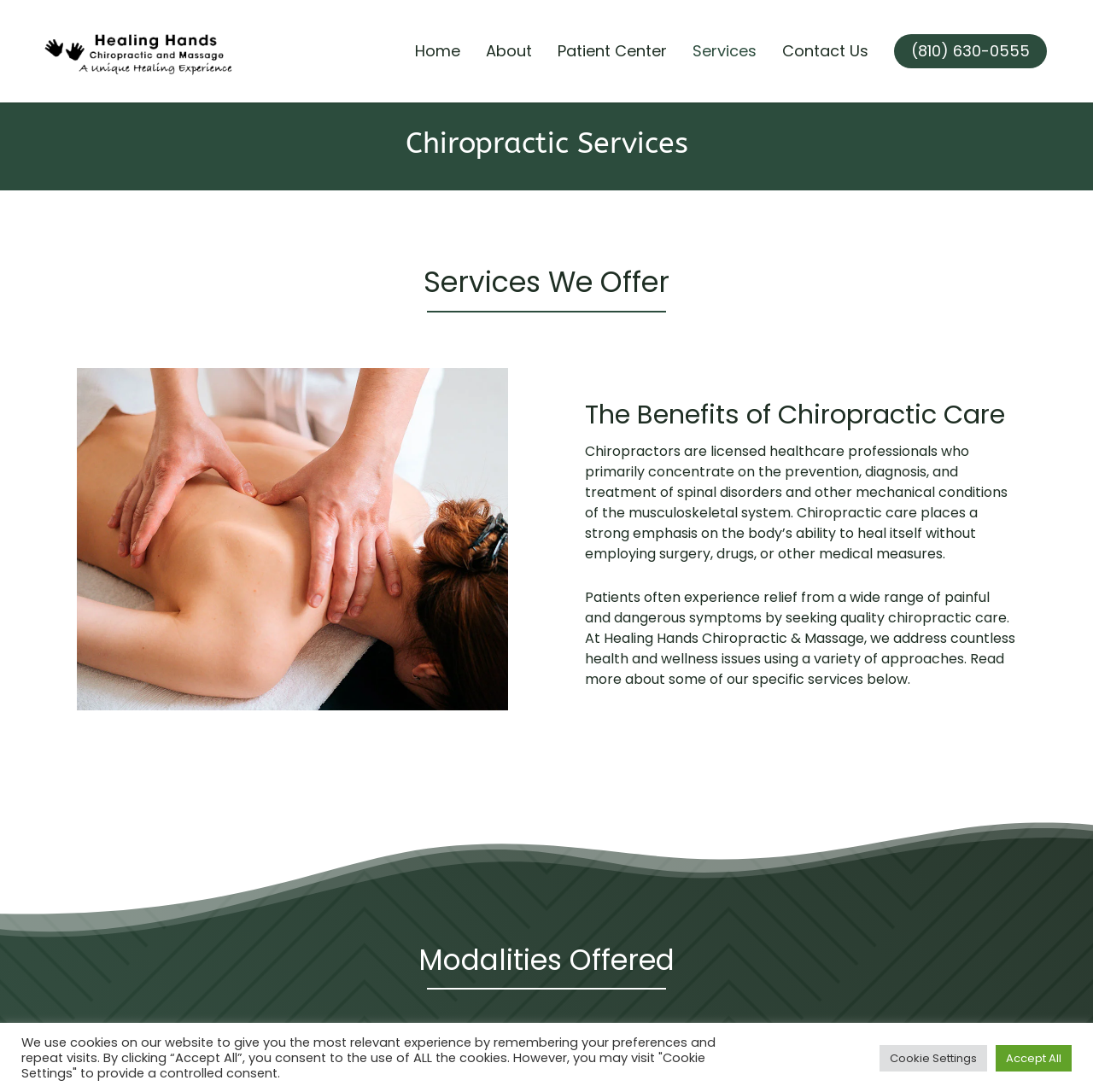Please provide a short answer using a single word or phrase for the question:
What are the services offered by the chiropractic center?

Chiropractic care and massage